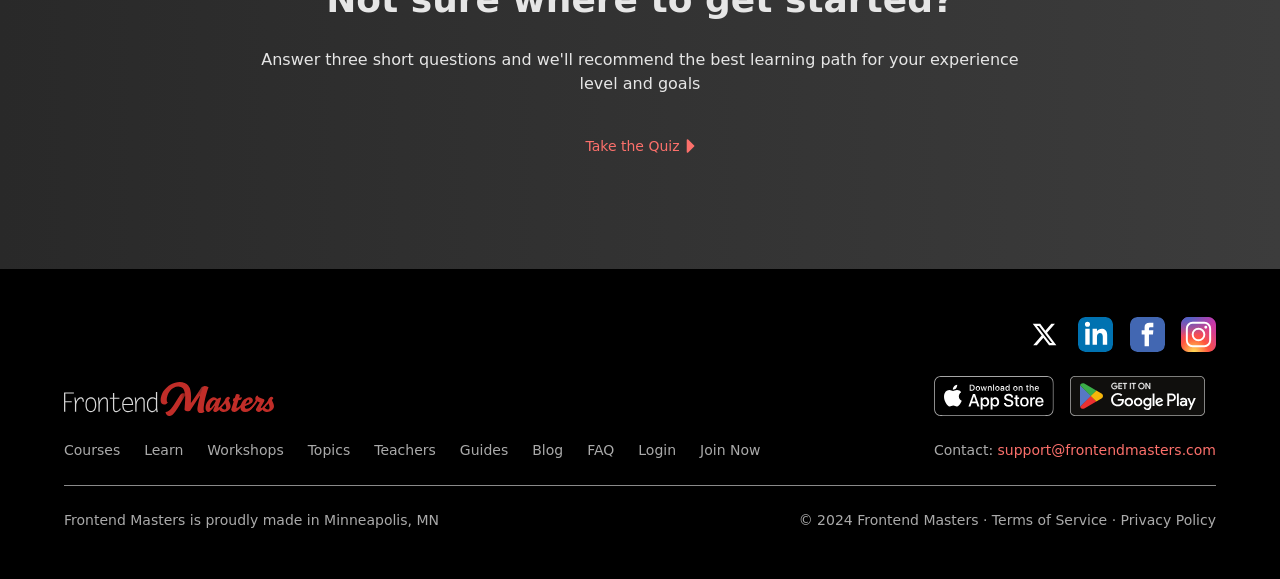Please identify the bounding box coordinates of the element that needs to be clicked to perform the following instruction: "Take the quiz".

[0.453, 0.236, 0.547, 0.267]